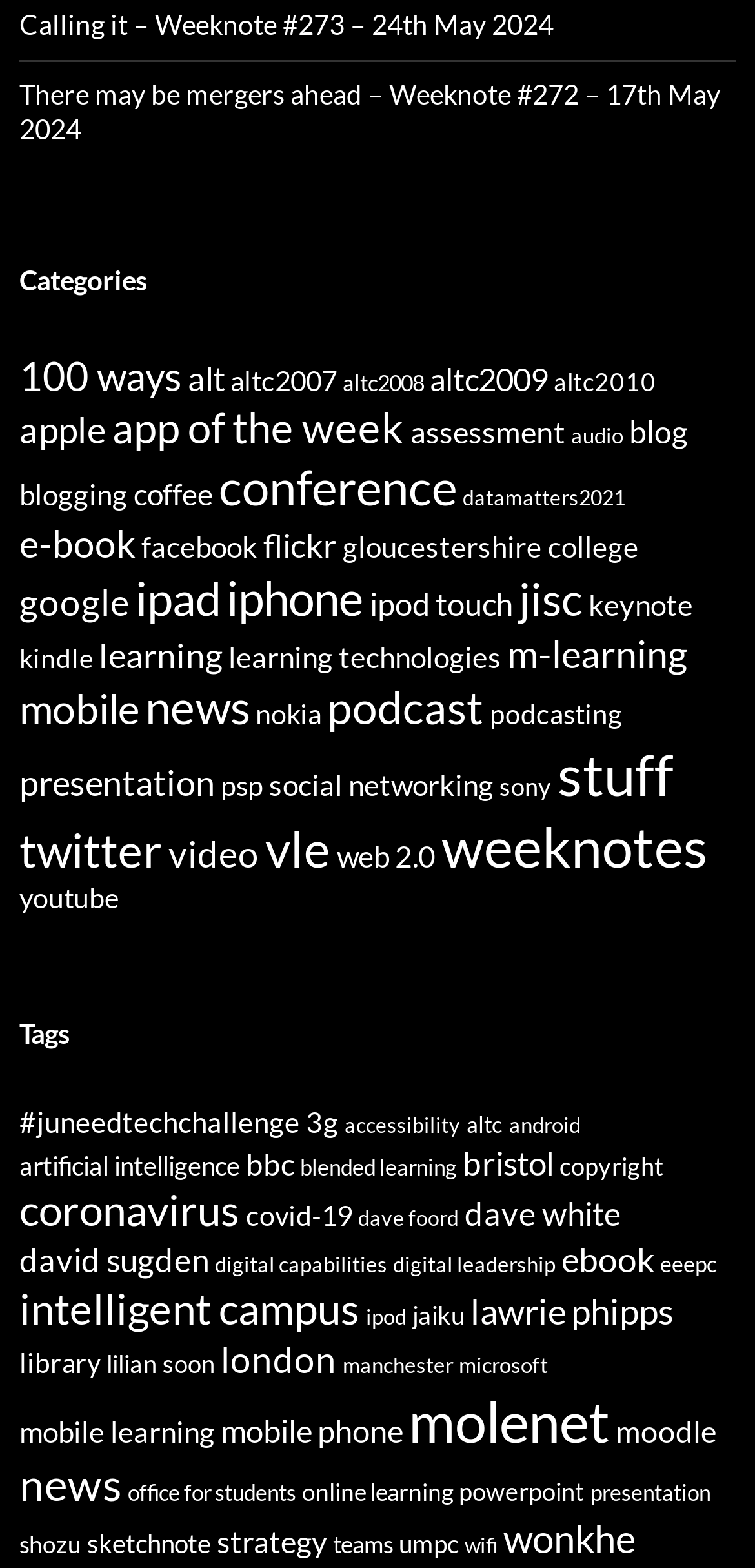What is the category with the most items?
Based on the content of the image, thoroughly explain and answer the question.

I determined the answer by looking at the list of categories and their corresponding item counts. The category 'Stuff' has the most items, with 311 items.